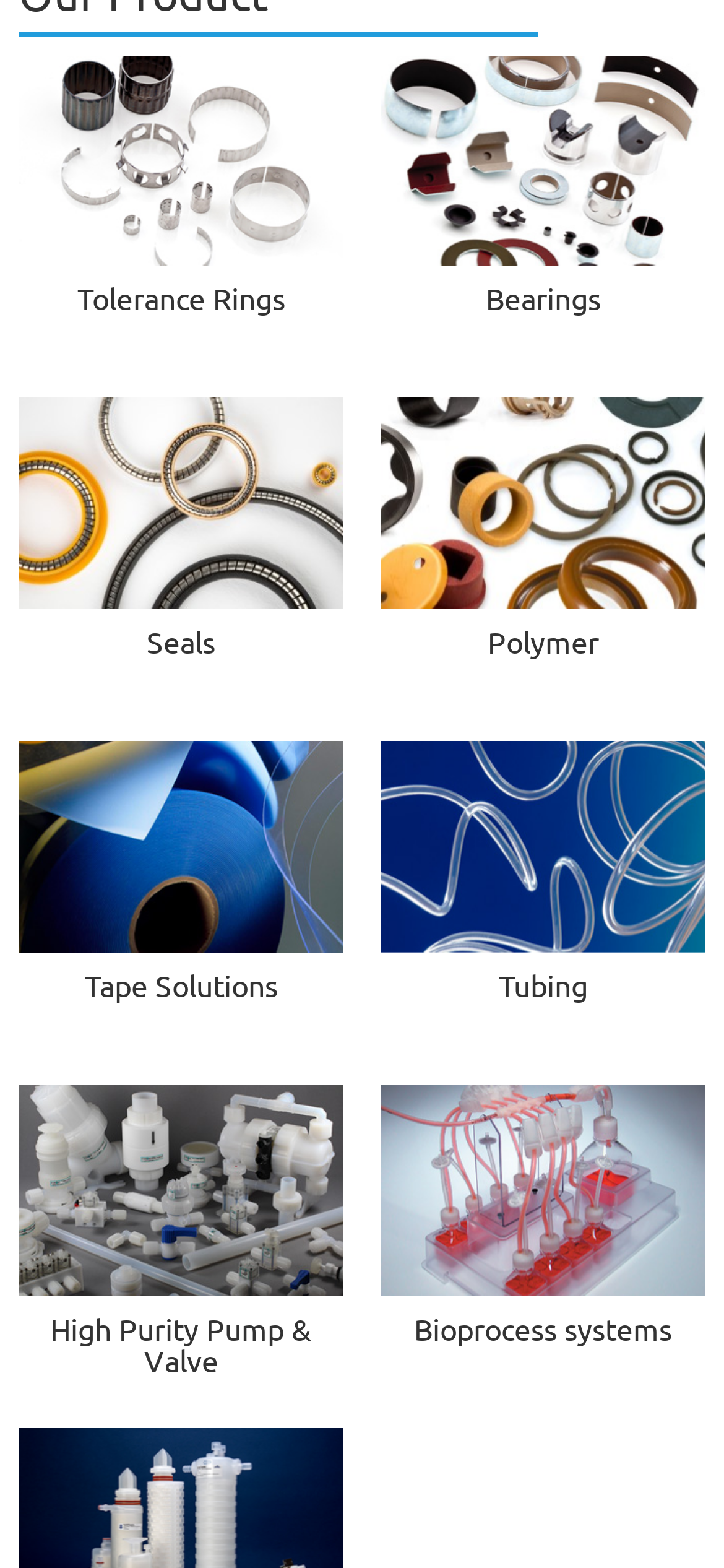Locate the bounding box coordinates of the element that needs to be clicked to carry out the instruction: "View Polymer". The coordinates should be given as four float numbers ranging from 0 to 1, i.e., [left, top, right, bottom].

[0.673, 0.399, 0.827, 0.421]